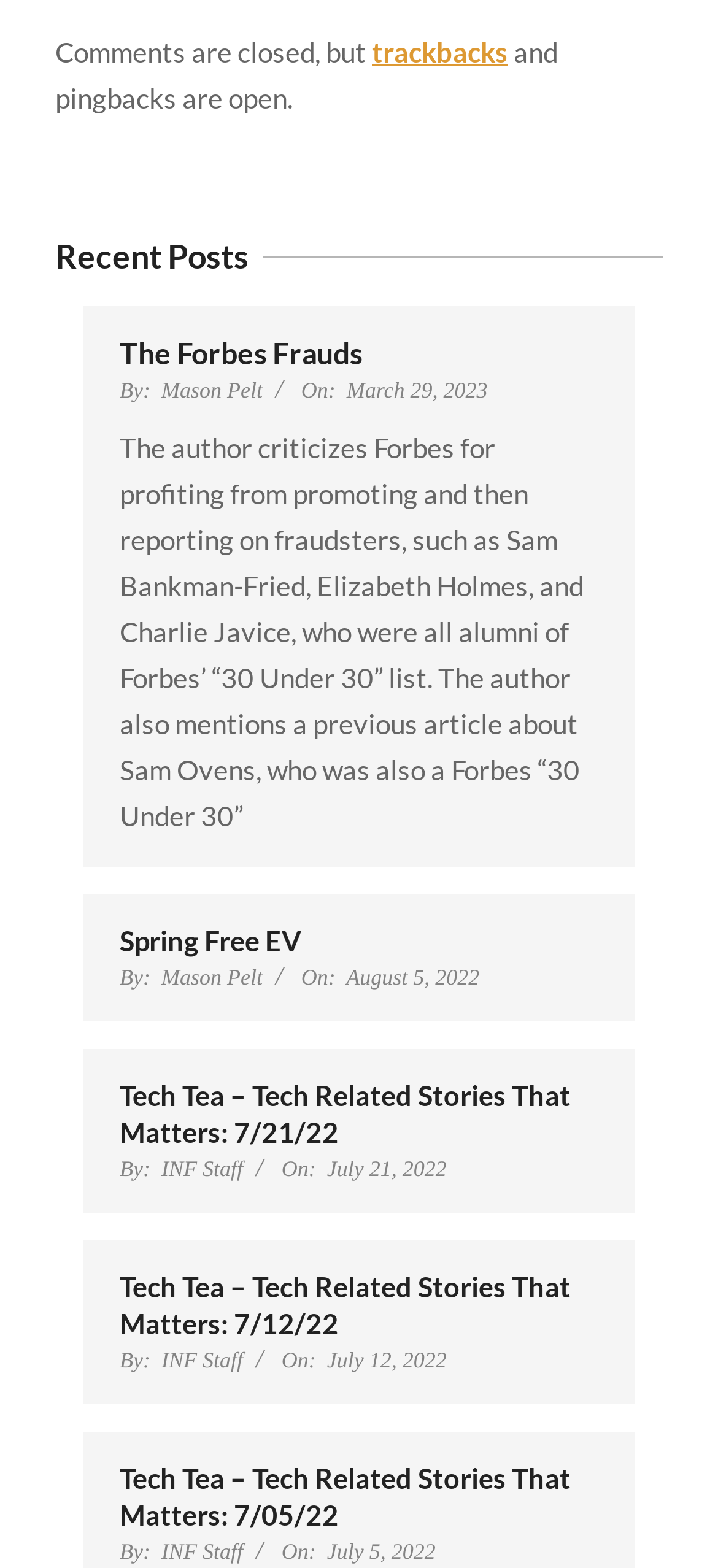Identify the bounding box coordinates for the element that needs to be clicked to fulfill this instruction: "click on the 'The Forbes Frauds' link". Provide the coordinates in the format of four float numbers between 0 and 1: [left, top, right, bottom].

[0.167, 0.212, 0.833, 0.237]